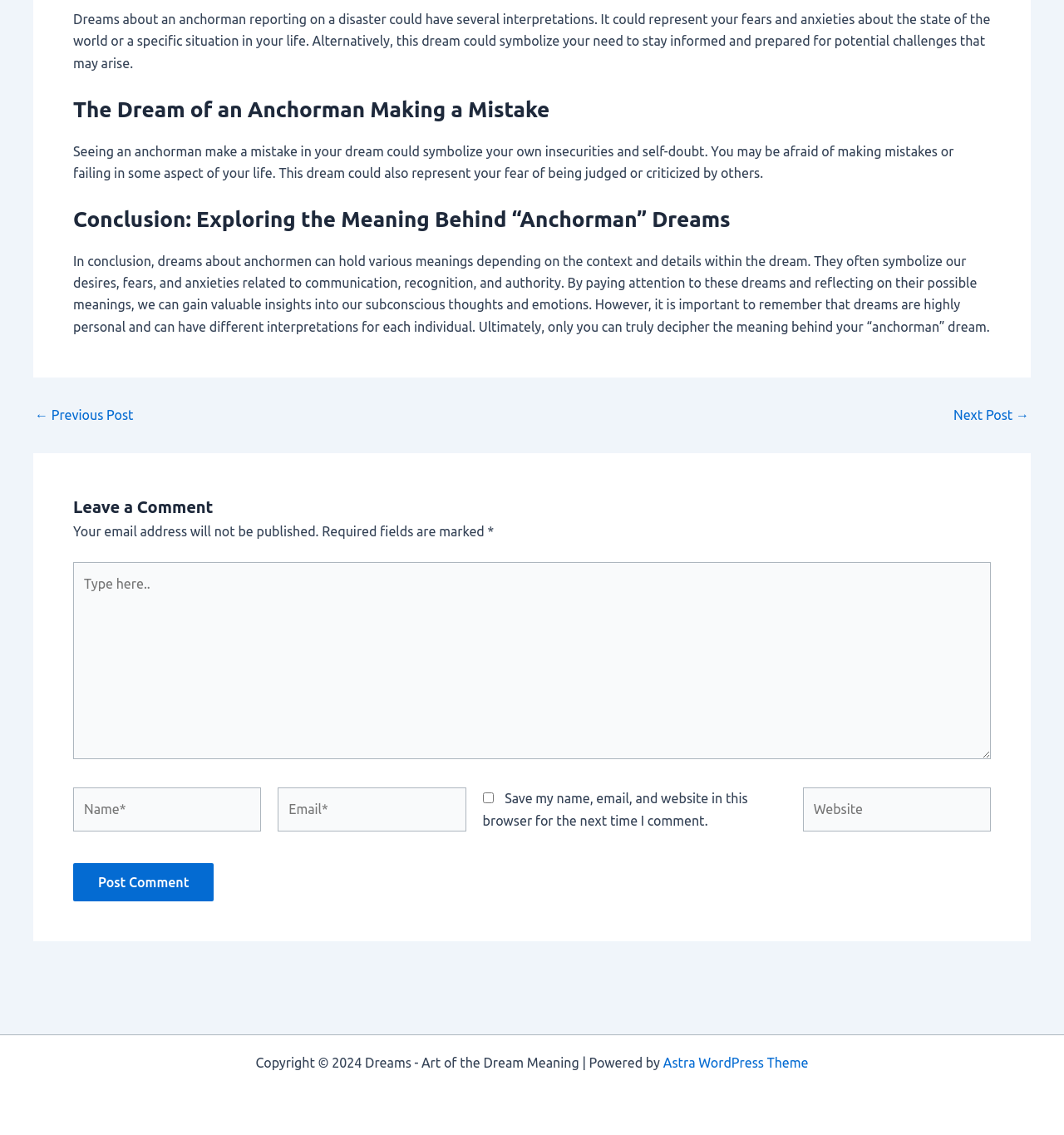Find the bounding box coordinates corresponding to the UI element with the description: "Next Post →". The coordinates should be formatted as [left, top, right, bottom], with values as floats between 0 and 1.

[0.896, 0.36, 0.967, 0.372]